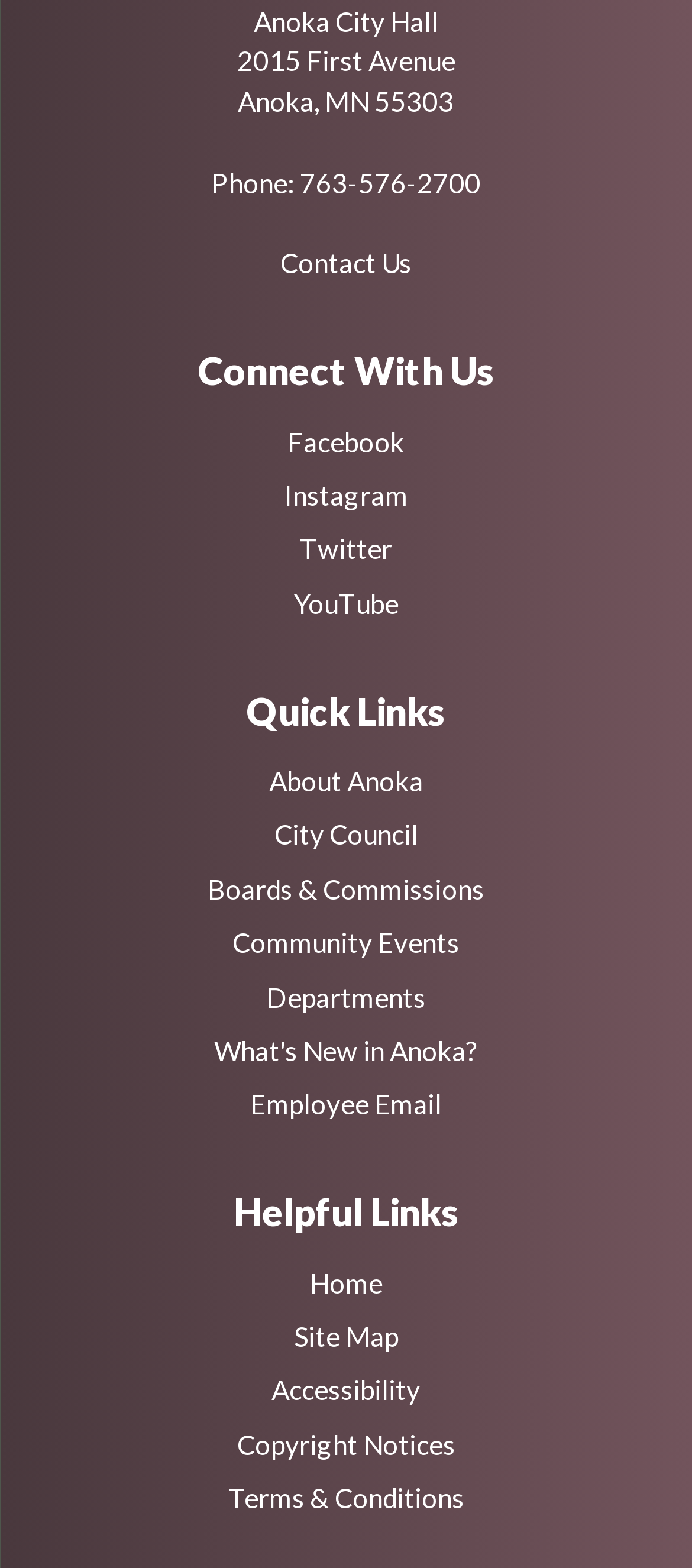What is the address of Anoka City Hall?
Using the information from the image, provide a comprehensive answer to the question.

I found the address by looking at the static text elements at the top of the page, which provide the address as '2015 First Avenue' and 'Anoka, MN 55303'.